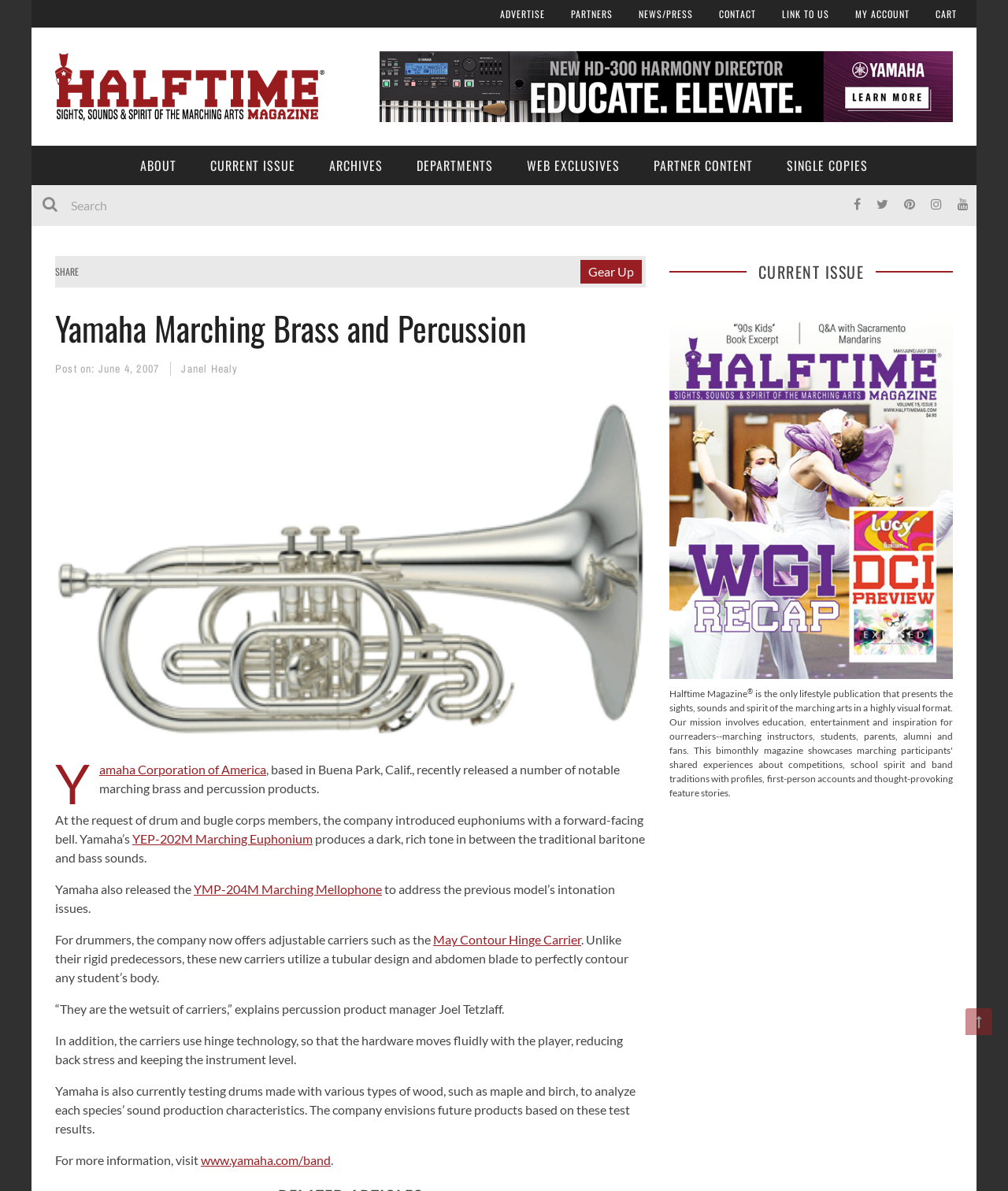Find the bounding box coordinates of the clickable area required to complete the following action: "Read more about the 'YEP-202M Marching Euphonium'".

[0.131, 0.698, 0.31, 0.711]